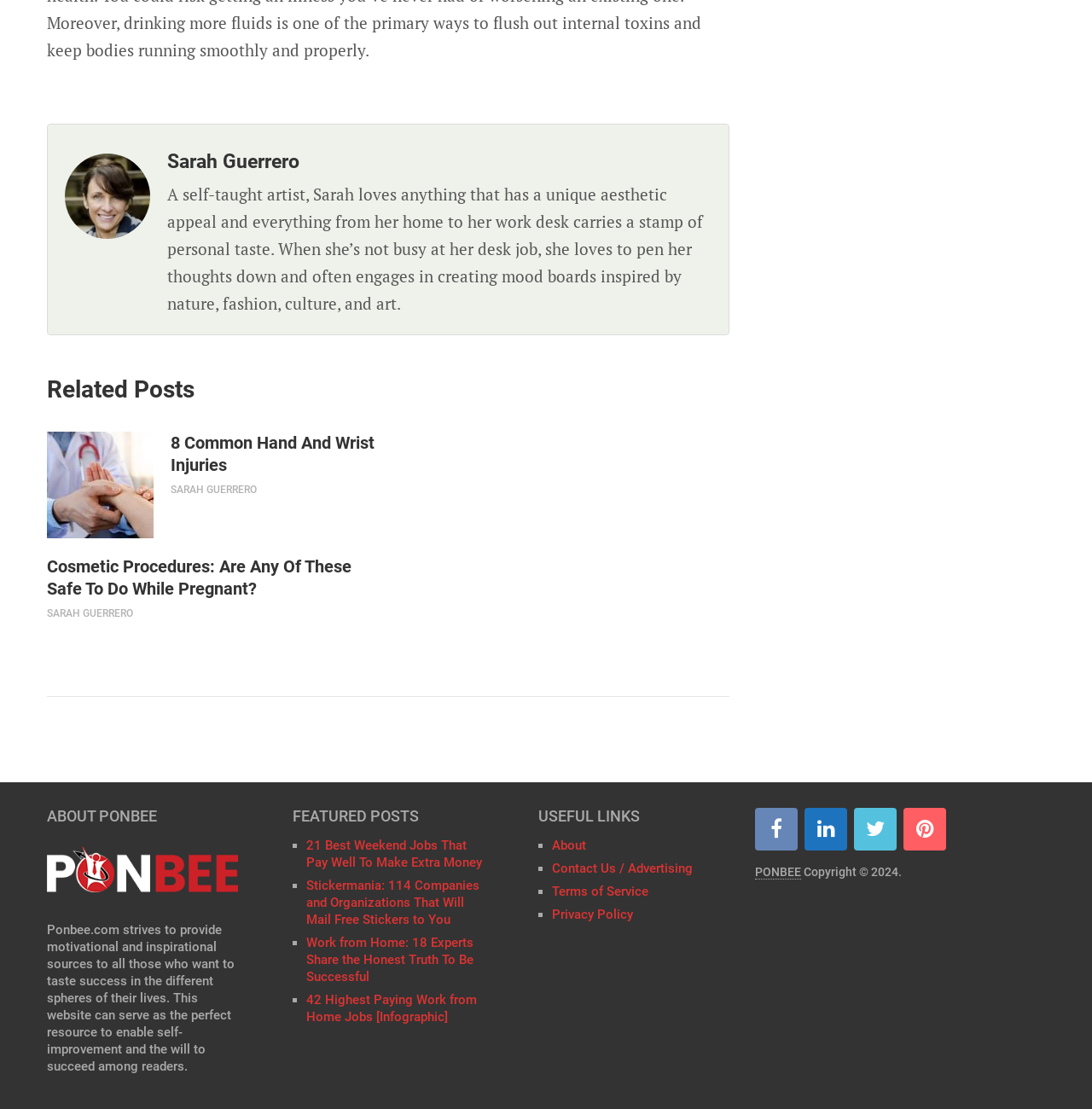Please predict the bounding box coordinates of the element's region where a click is necessary to complete the following instruction: "View Sarah Guerrero's profile". The coordinates should be represented by four float numbers between 0 and 1, i.e., [left, top, right, bottom].

[0.153, 0.135, 0.274, 0.156]